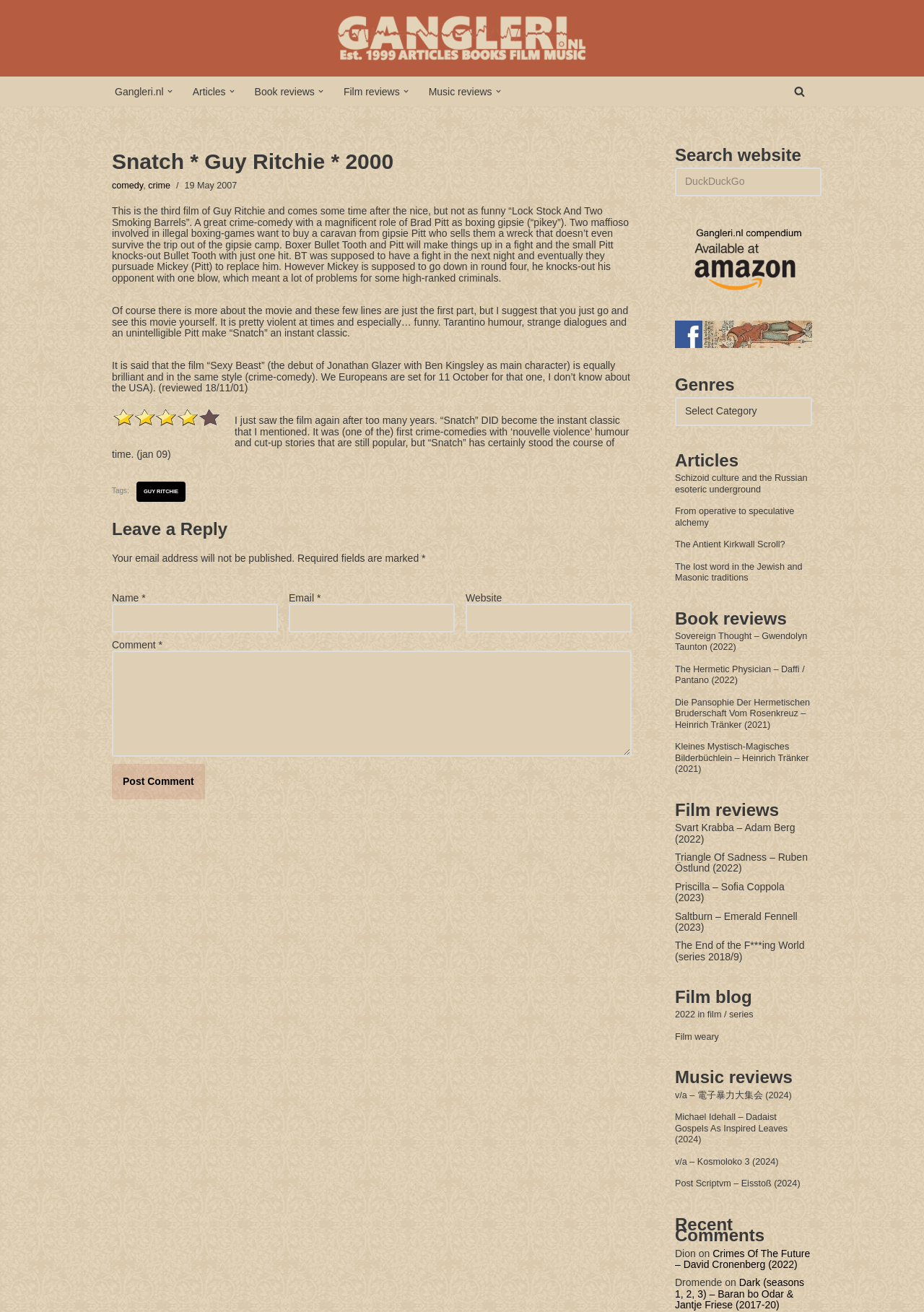Find the bounding box coordinates of the element I should click to carry out the following instruction: "Click on the 'Film reviews' link".

[0.73, 0.61, 0.843, 0.625]